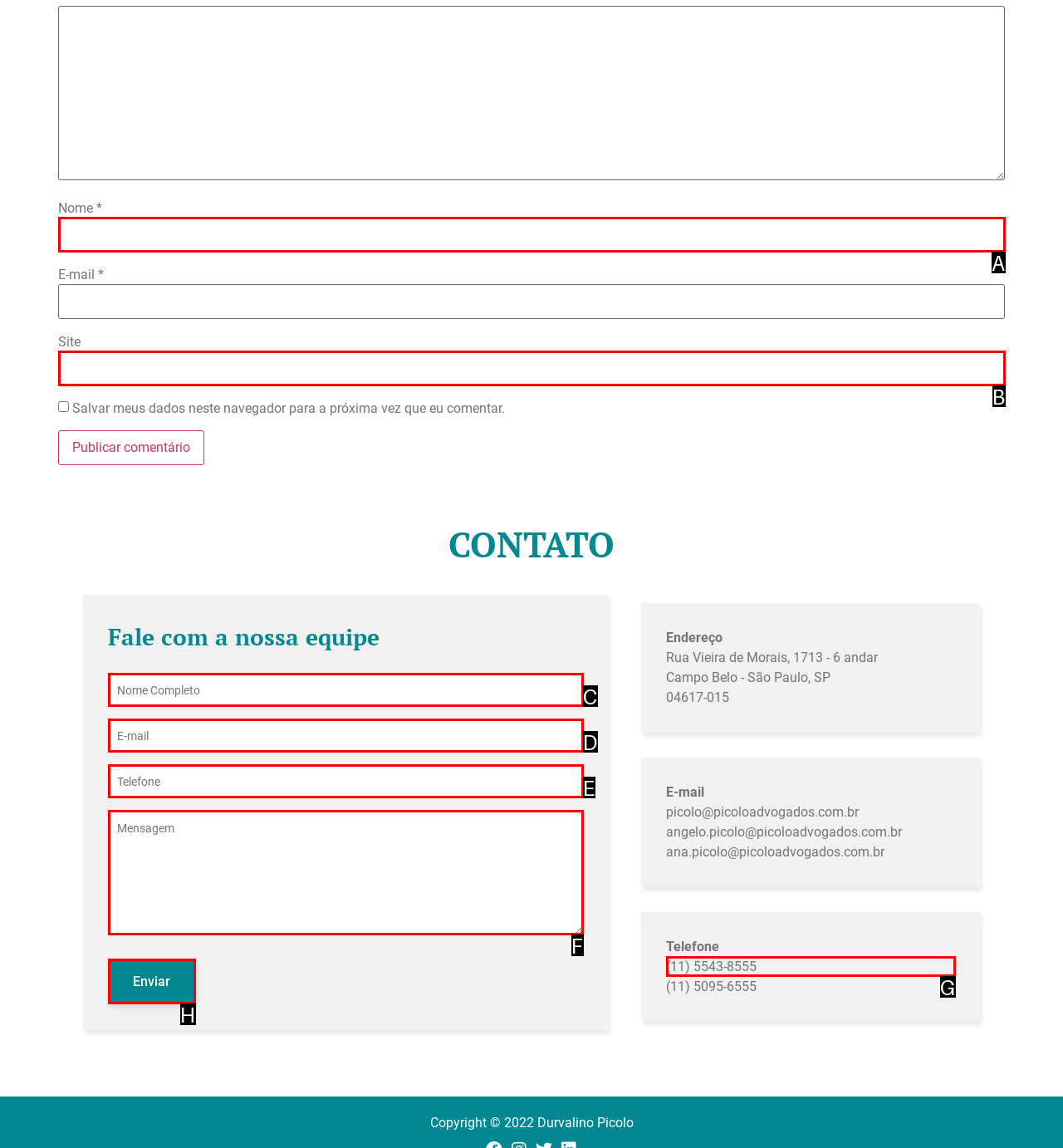Given the description: name="input_3" placeholder="E-mail", identify the HTML element that fits best. Respond with the letter of the correct option from the choices.

D